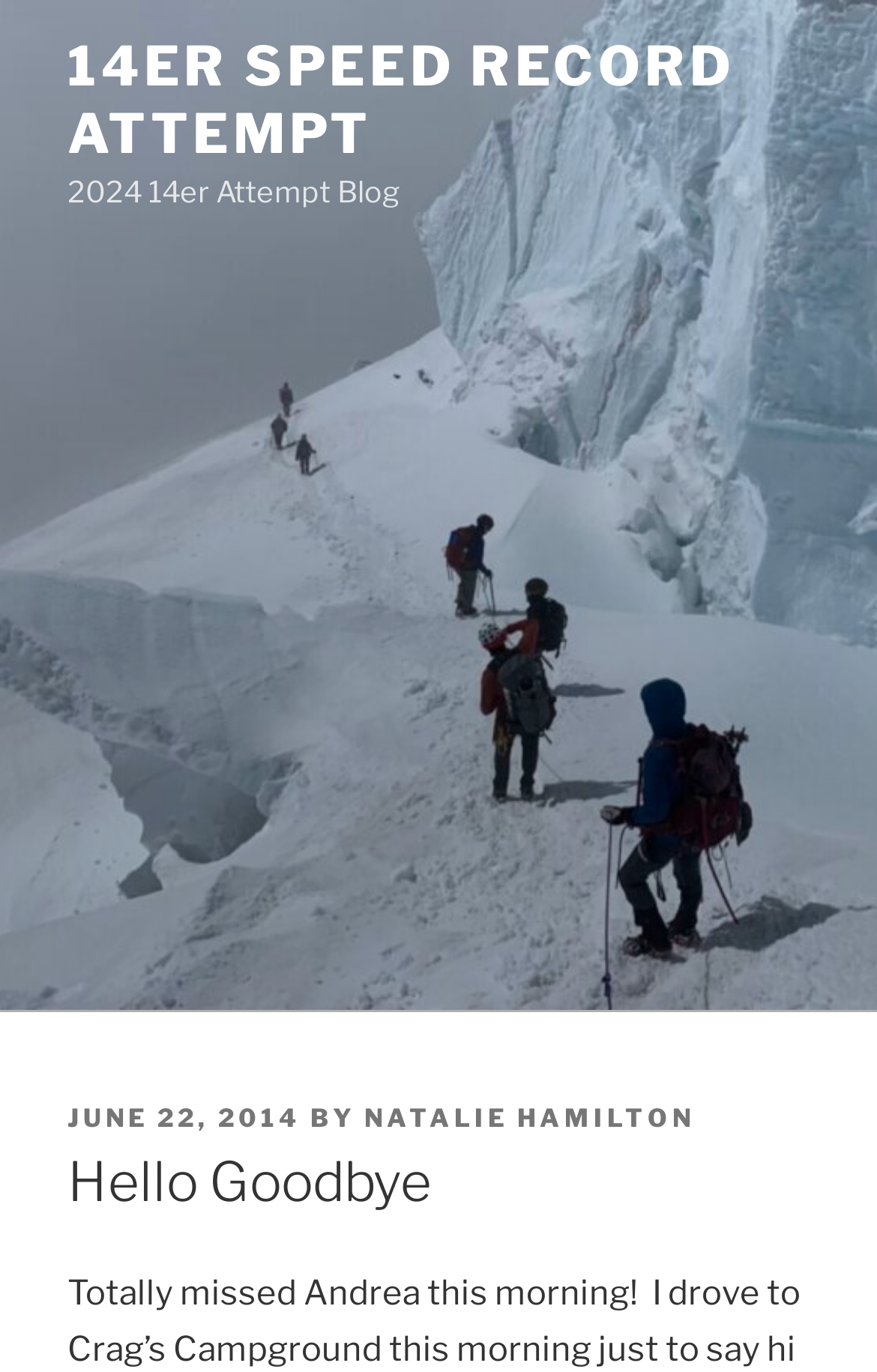Identify and provide the bounding box coordinates of the UI element described: "June 22, 2014June 22, 2014". The coordinates should be formatted as [left, top, right, bottom], with each number being a float between 0 and 1.

[0.077, 0.802, 0.344, 0.825]